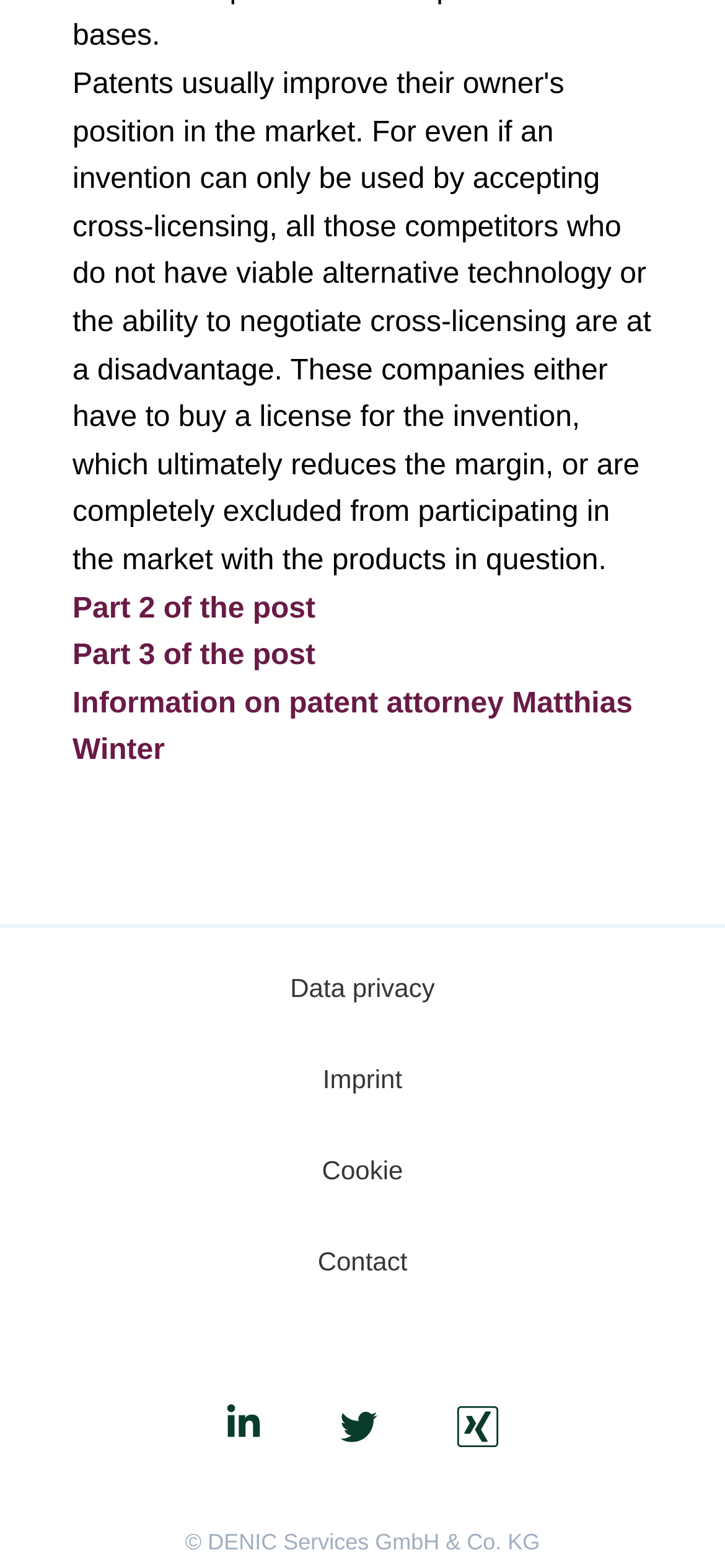What is the text of the first link?
Look at the image and respond with a one-word or short phrase answer.

Part 2 of the post